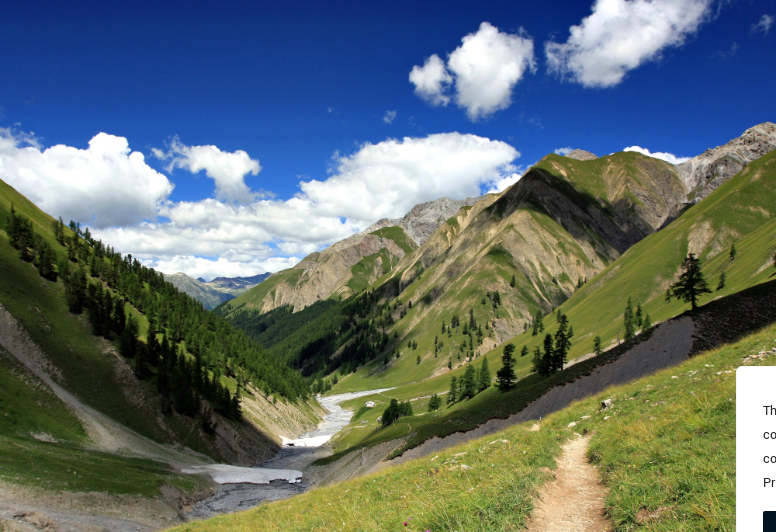Look at the image and give a detailed response to the following question: What is the purpose of the Transitgas pipeline?

According to the caption, the Transitgas pipeline plays a key role in transporting natural gas from northern Europe to Italy, highlighting its functional significance in the region.